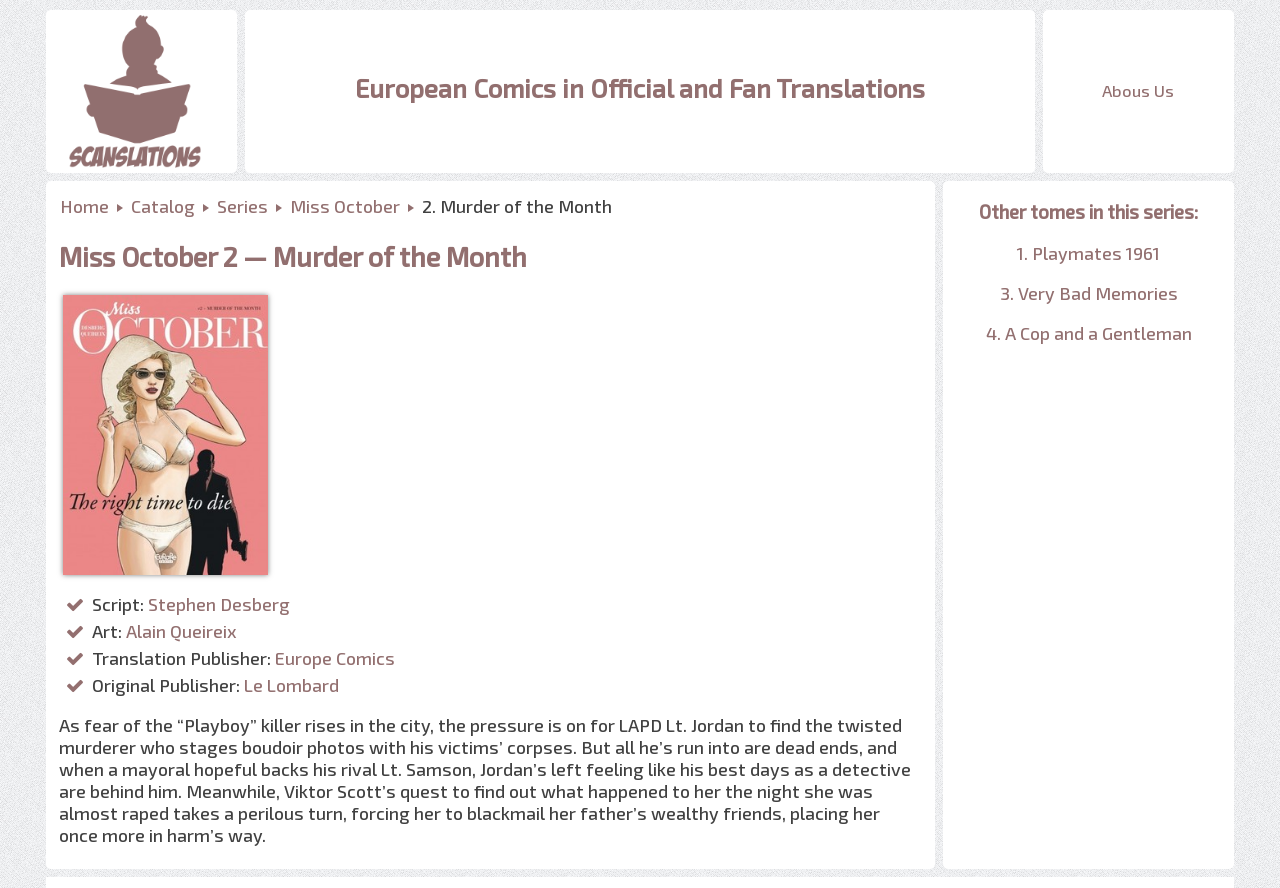What is the name of the series?
Based on the image, answer the question with a single word or brief phrase.

Miss October